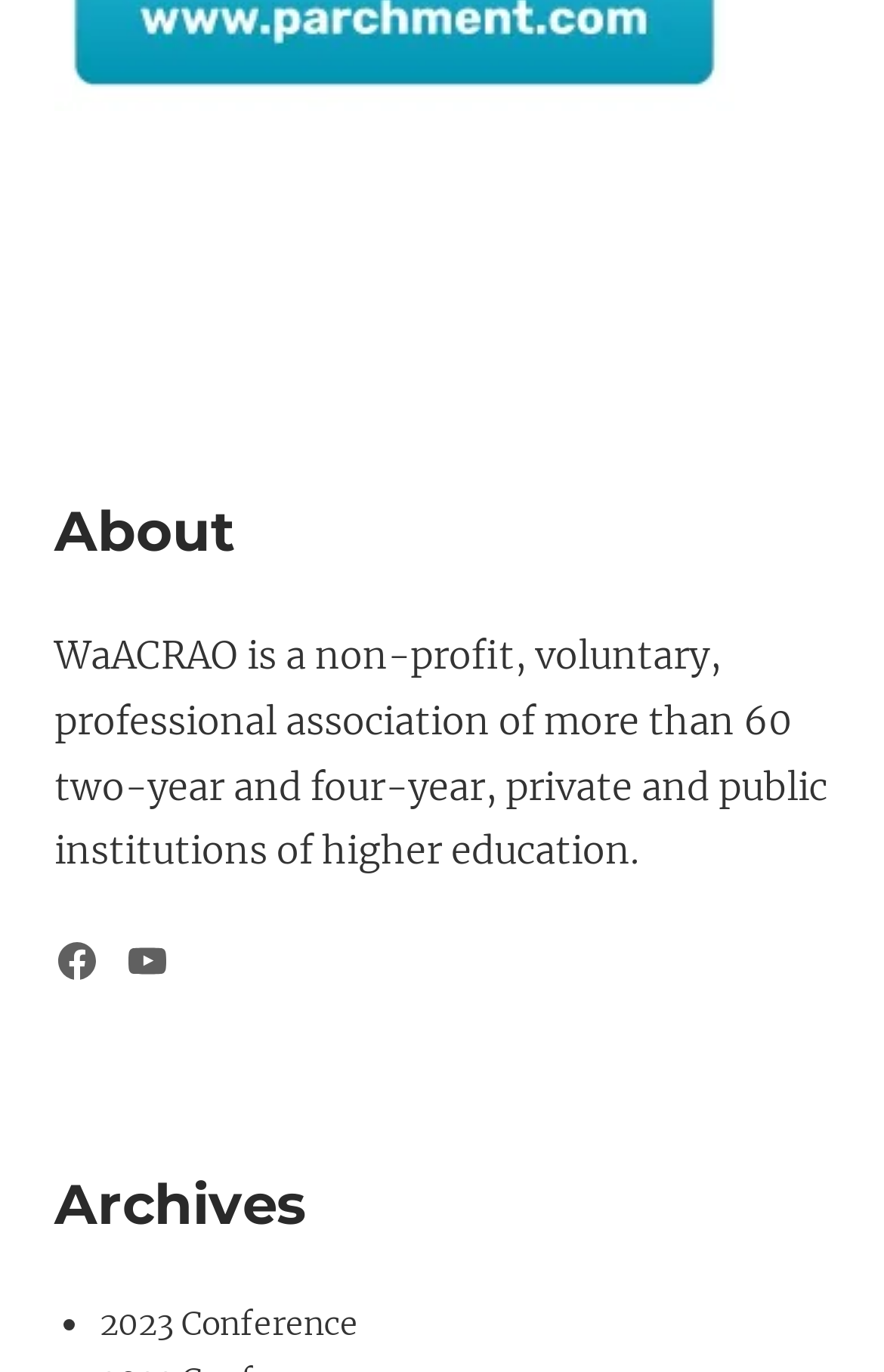How many social media links are available?
Refer to the image and provide a concise answer in one word or phrase.

2